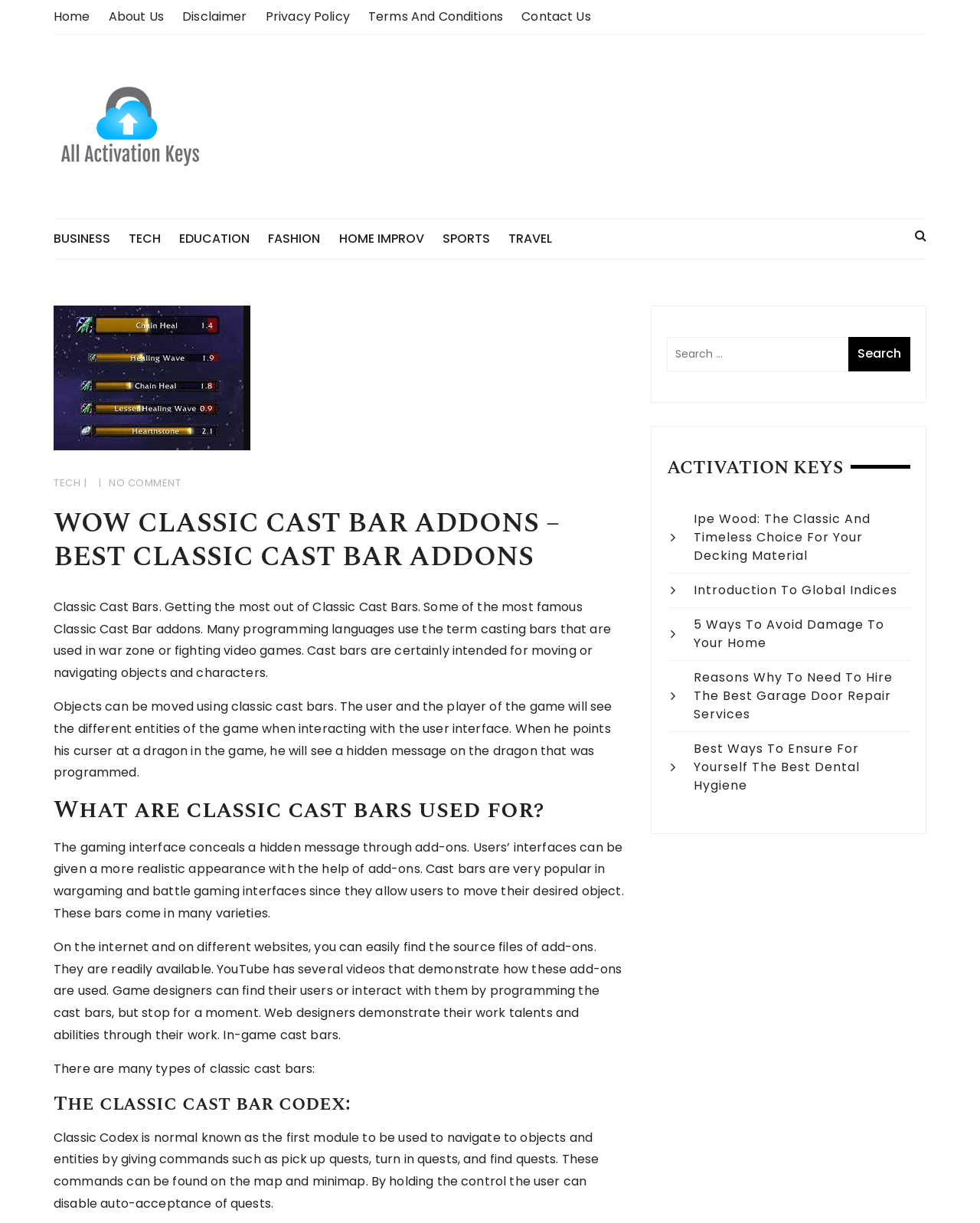Please specify the bounding box coordinates of the area that should be clicked to accomplish the following instruction: "Go to the main page". The coordinates should consist of four float numbers between 0 and 1, i.e., [left, top, right, bottom].

None